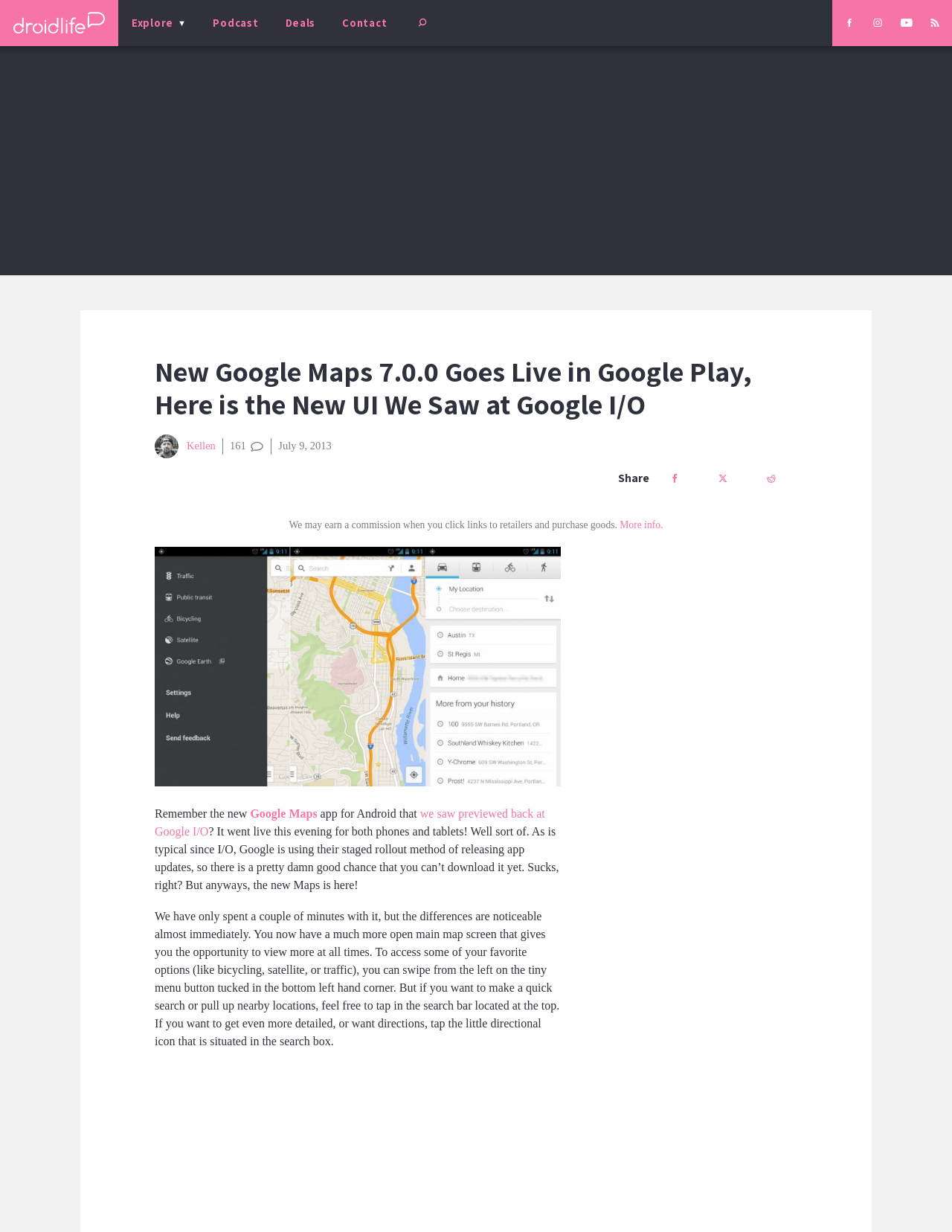Please specify the bounding box coordinates for the clickable region that will help you carry out the instruction: "Visit Droid Life on Facebook".

[0.878, 0.01, 0.907, 0.027]